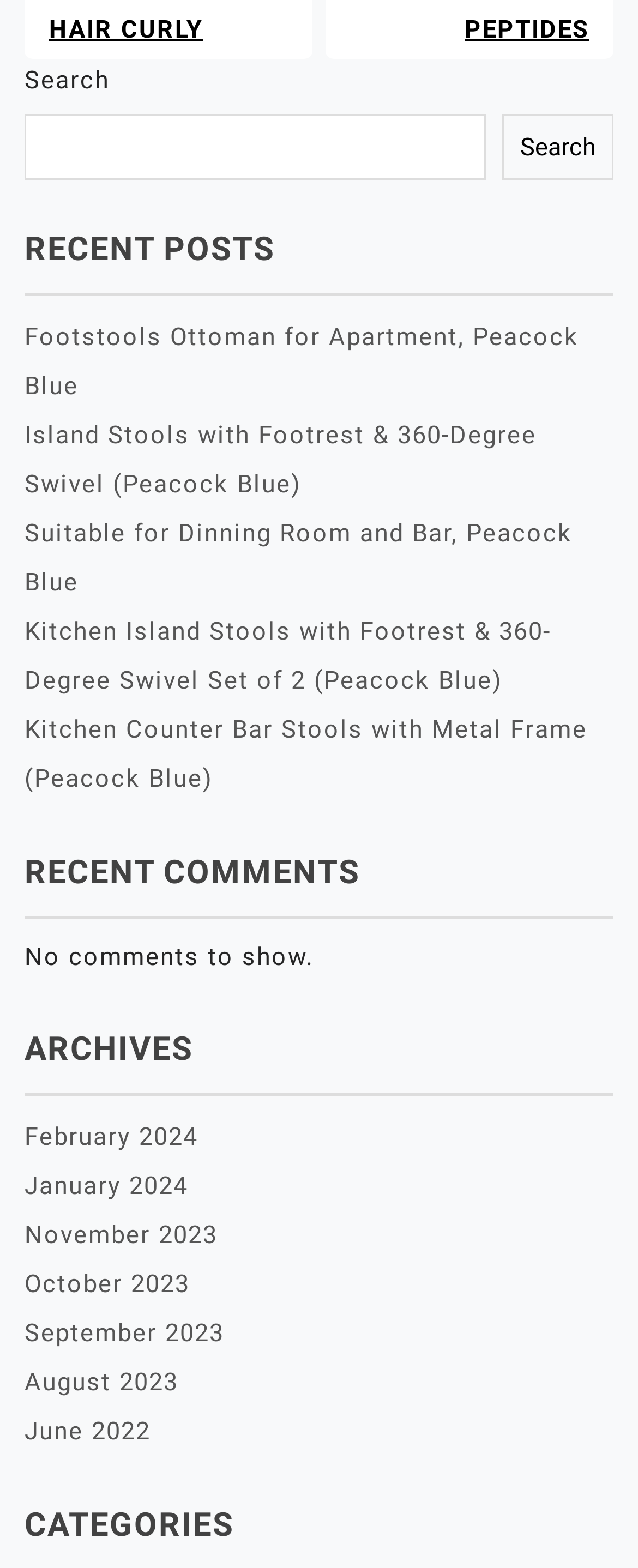Determine the coordinates of the bounding box for the clickable area needed to execute this instruction: "click on the Search button".

[0.787, 0.073, 0.962, 0.114]